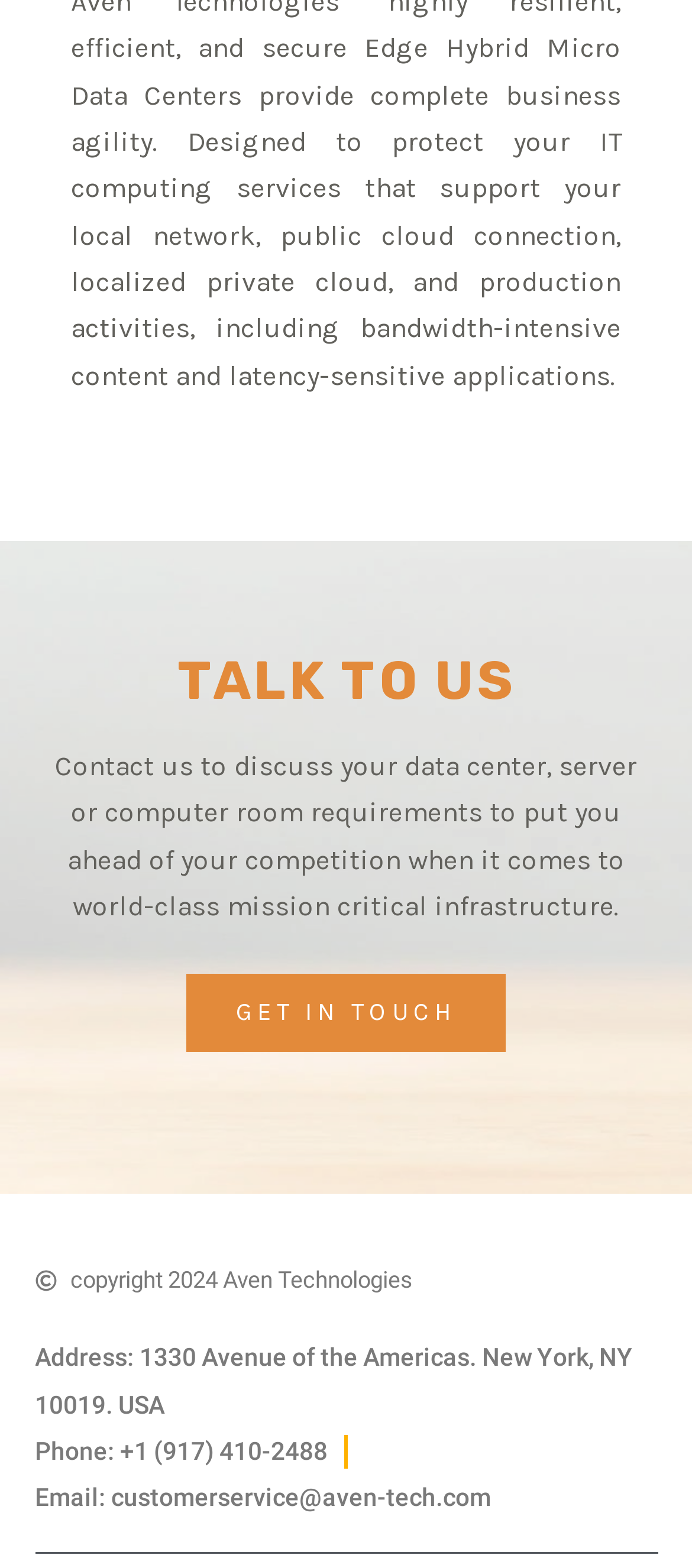What is the company's address?
Please use the image to deliver a detailed and complete answer.

I found the company's address by looking at the static text elements at the bottom of the webpage, which provide contact information. The address is specified as 'Address: 1330 Avenue of the Americas. New York, NY 10019. USA'.